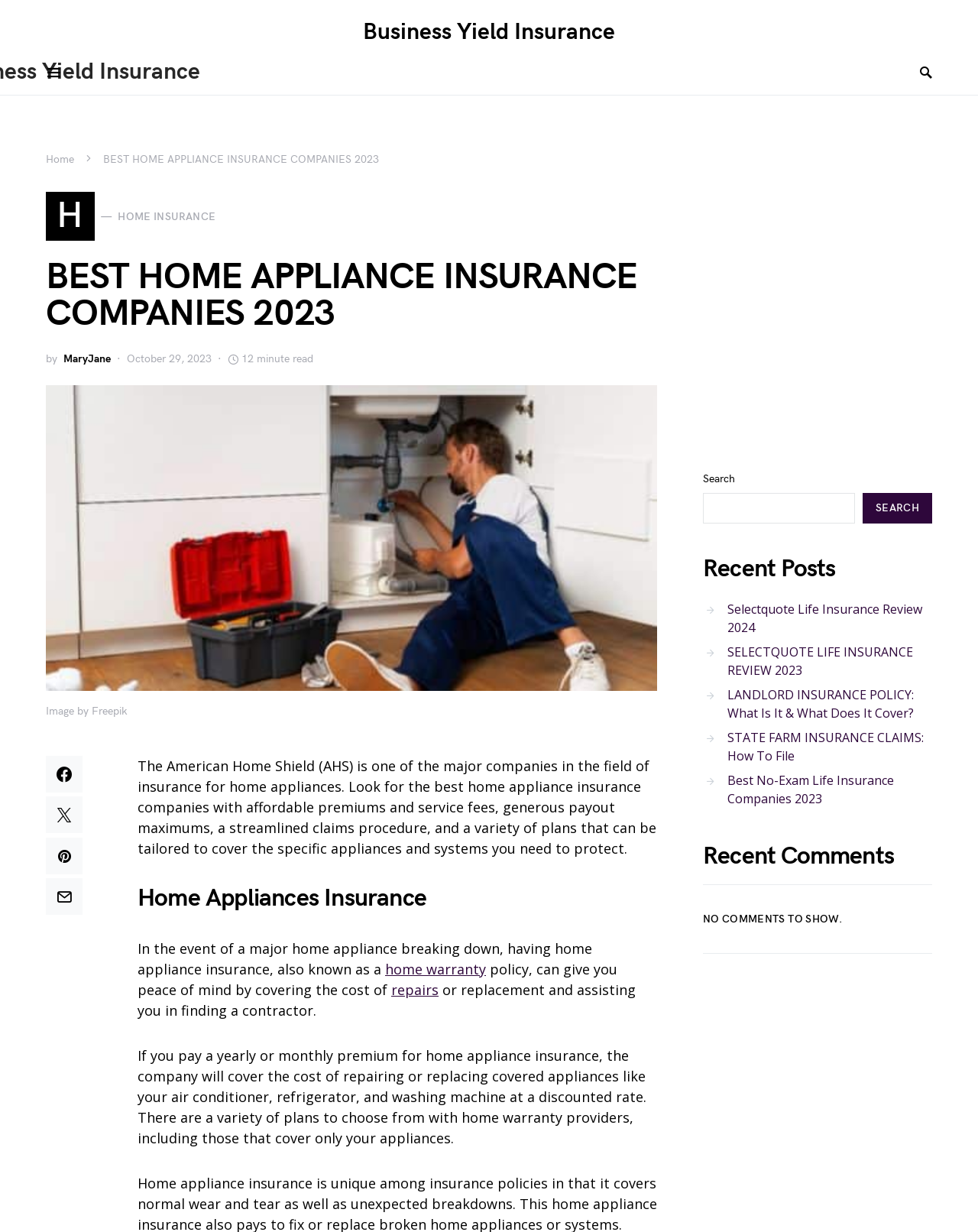What is the name of the insurance company mentioned?
Look at the screenshot and give a one-word or phrase answer.

American Home Shield